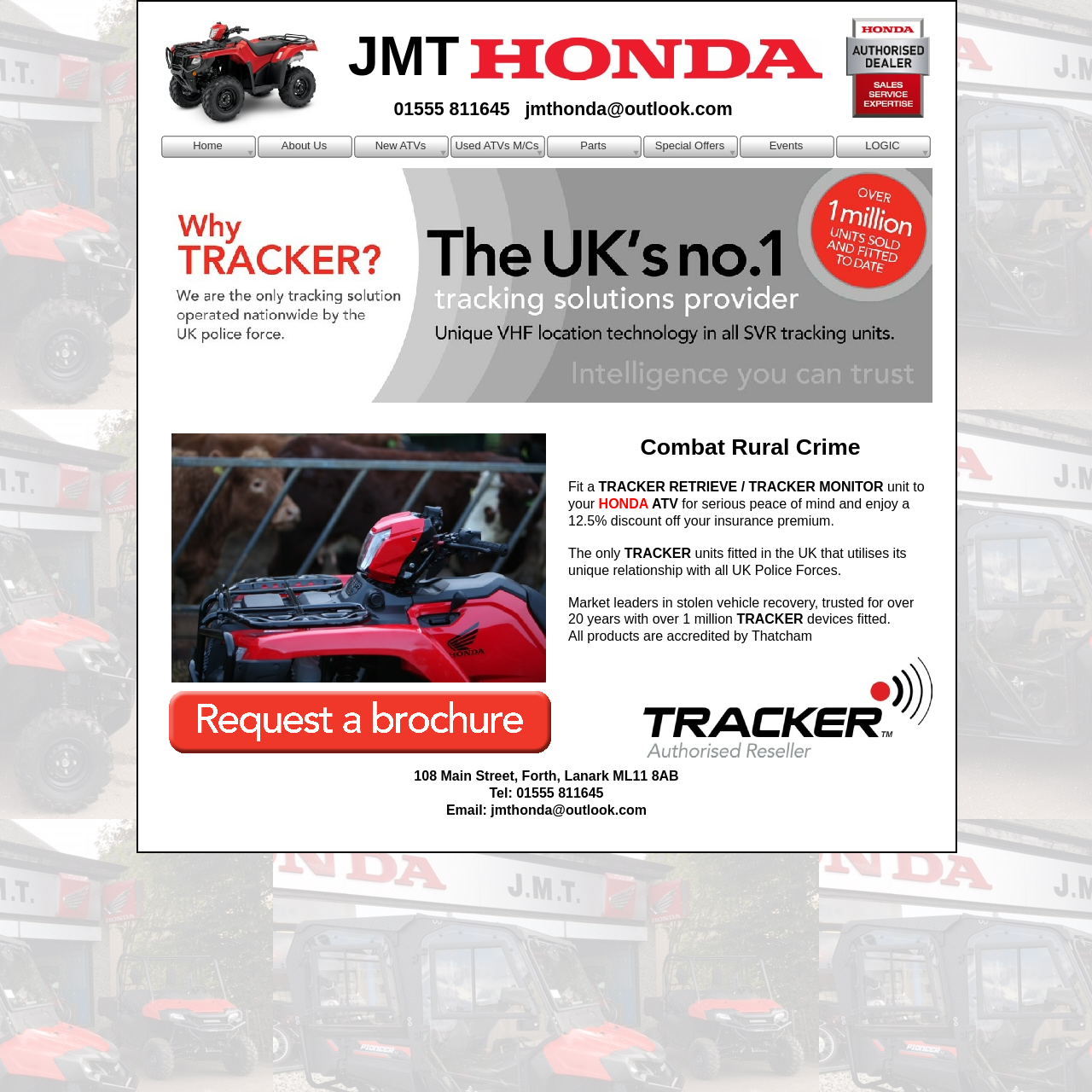Locate the bounding box coordinates of the clickable element to fulfill the following instruction: "Click About Us". Provide the coordinates as four float numbers between 0 and 1 in the format [left, top, right, bottom].

[0.236, 0.124, 0.323, 0.145]